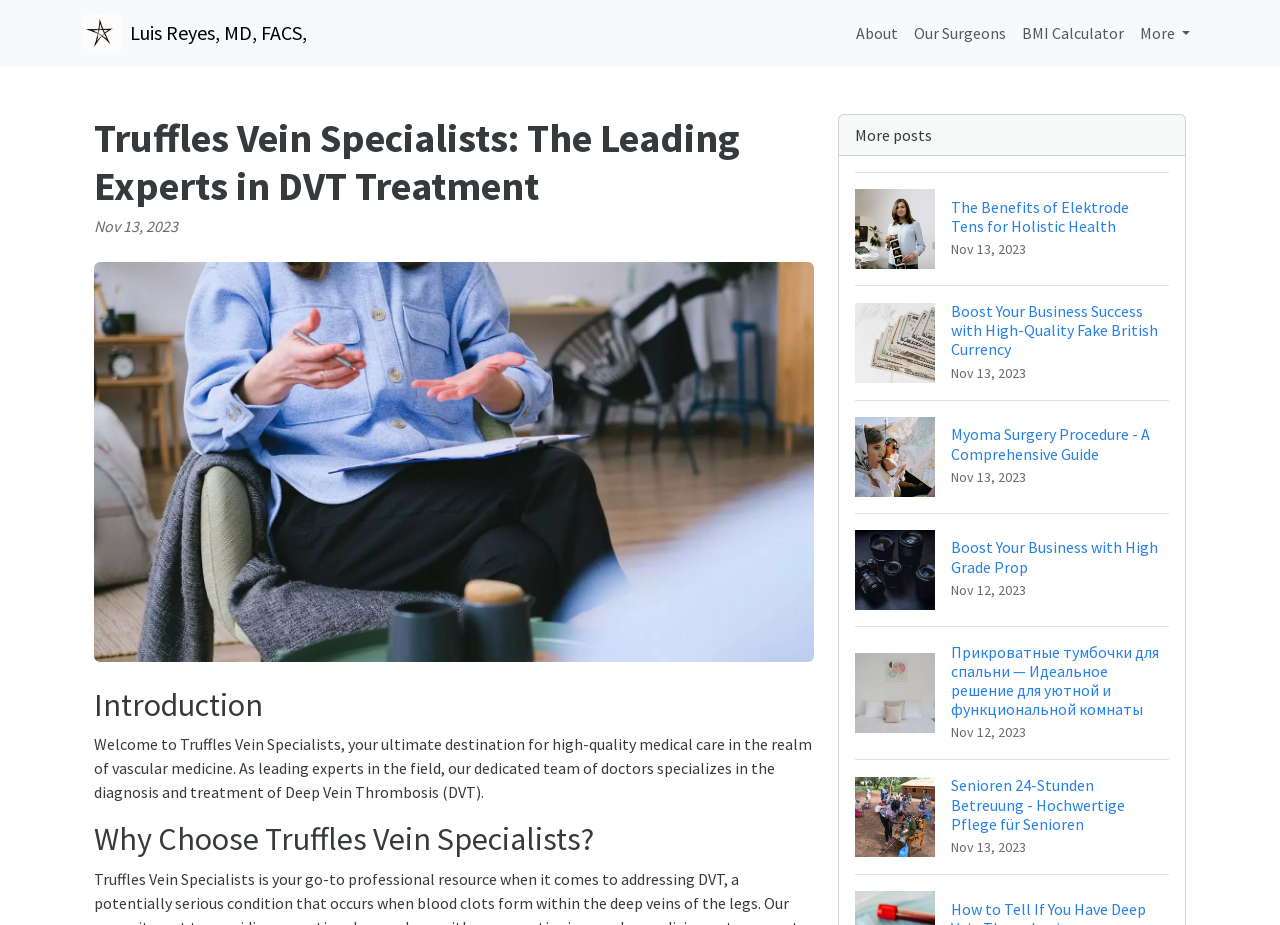Given the content of the image, can you provide a detailed answer to the question?
What is the name of the medical specialists?

Based on the webpage title 'Truffles Vein Specialists - The Leading DVT Specialists in Vascular Medicine' and the logo 'Logo Luis Reyes, MD, FACS', it can be inferred that the name of the medical specialists is Truffles Vein Specialists.